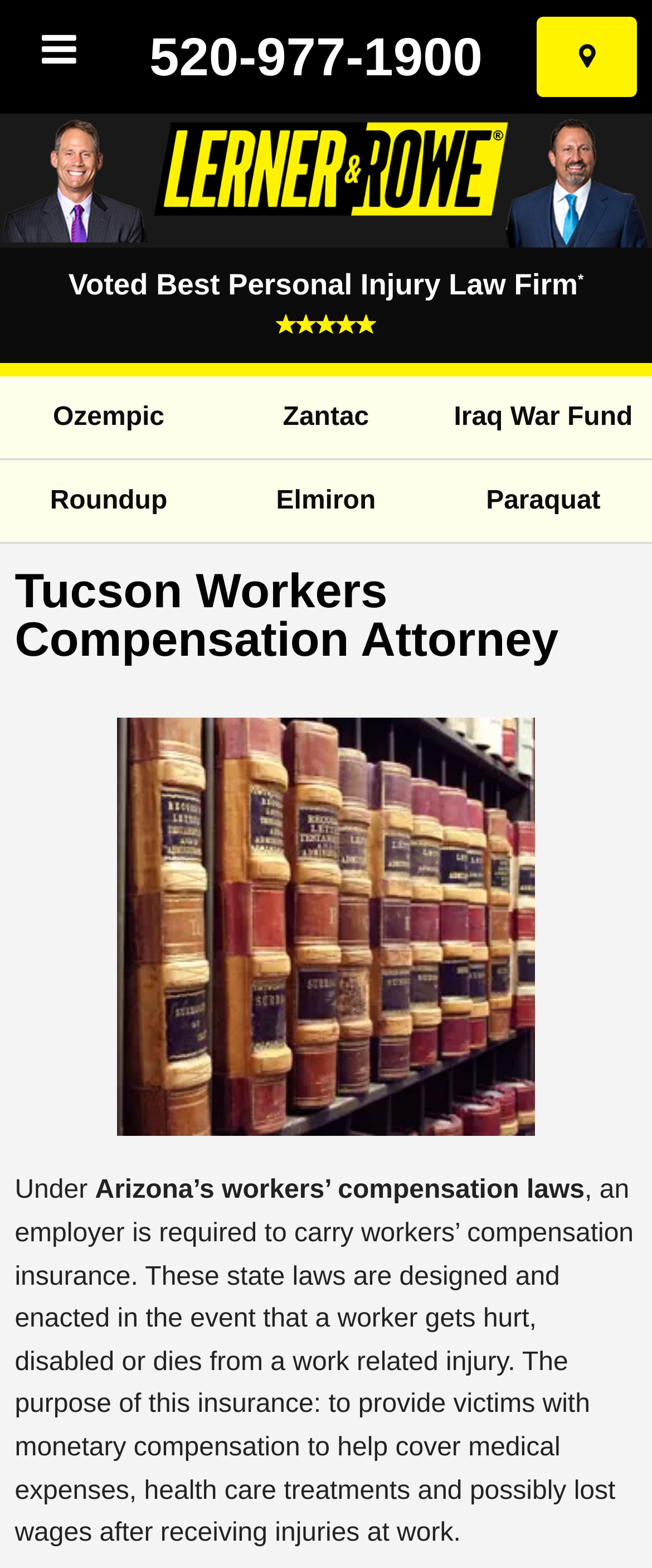Identify the text that serves as the heading for the webpage and generate it.

Tucson Workers Compensation Attorney